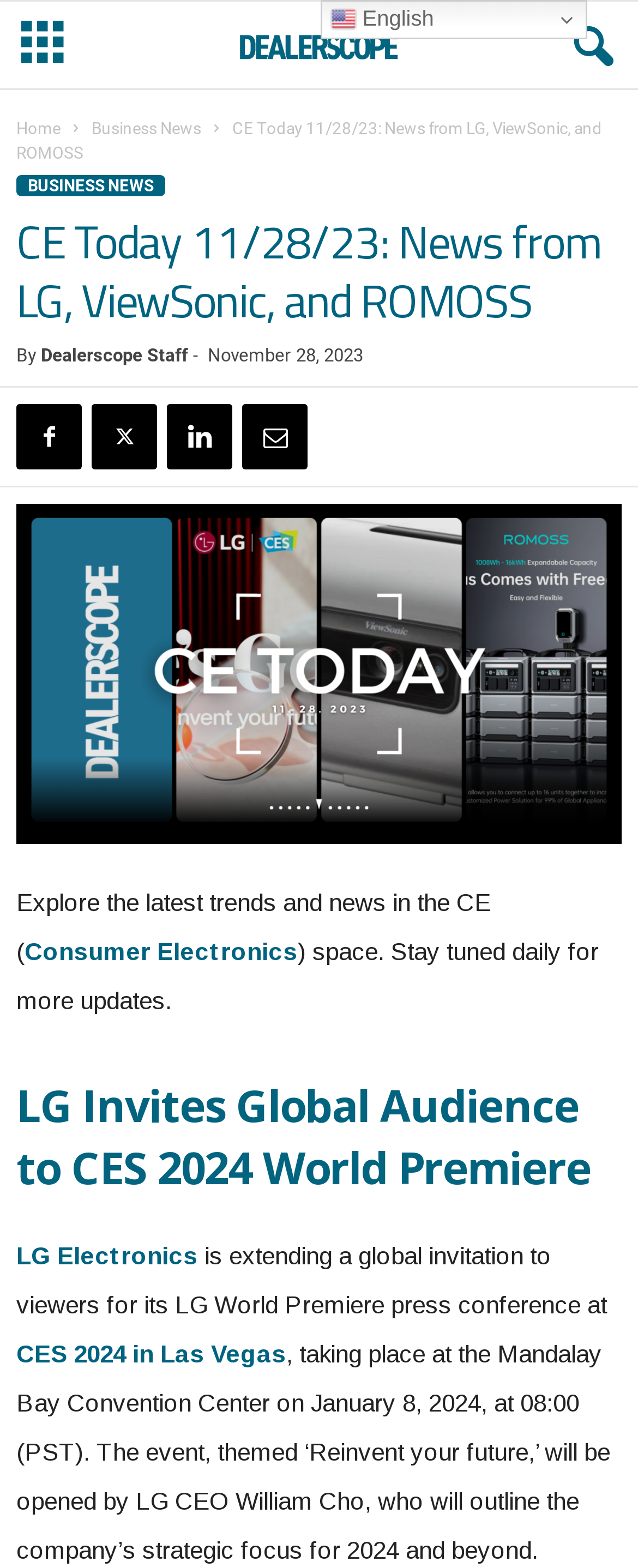Please locate the bounding box coordinates of the element that should be clicked to complete the given instruction: "Explore the Consumer Electronics space".

[0.038, 0.598, 0.467, 0.616]